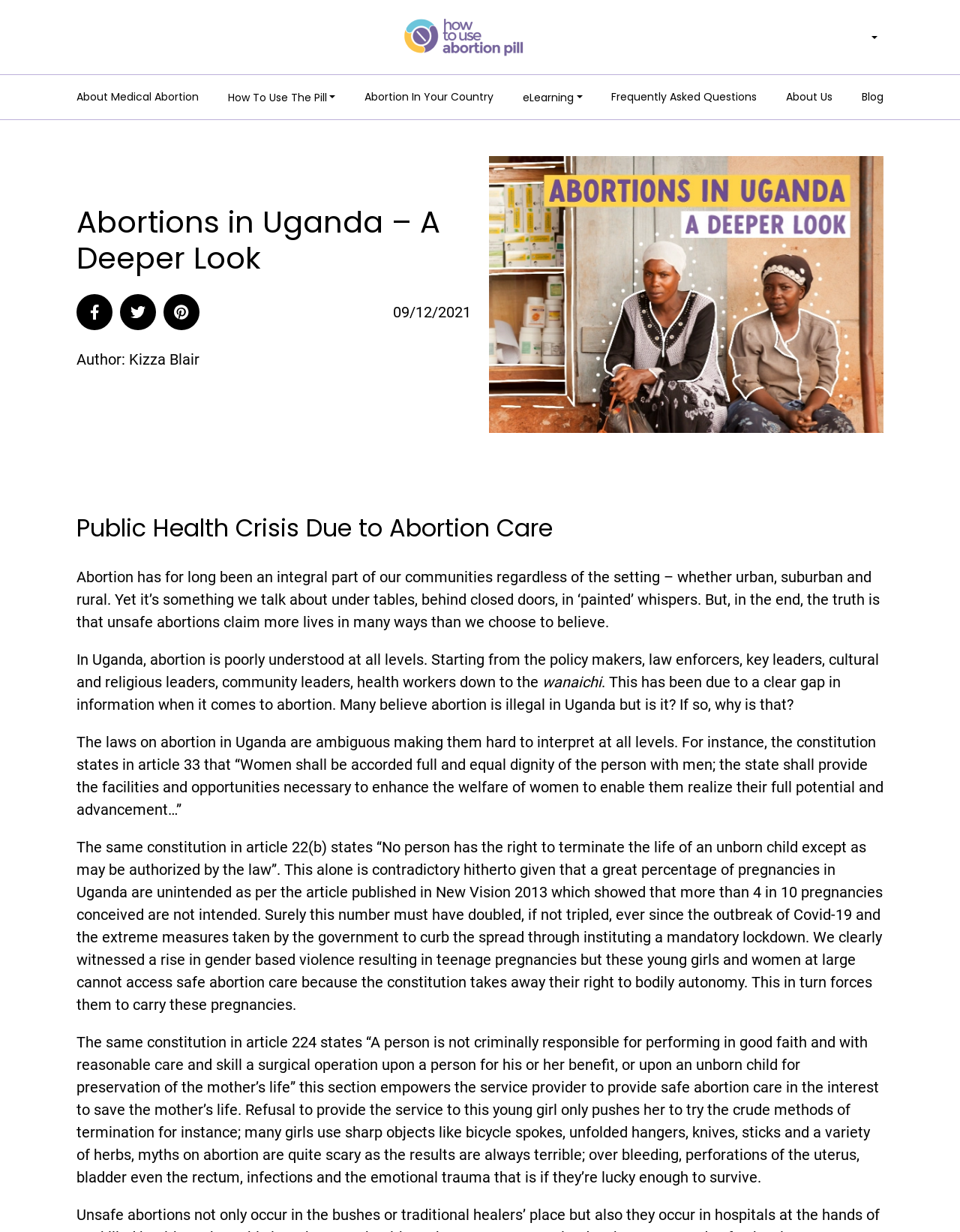Identify the bounding box coordinates for the UI element described as: "Abortion In Your Country". The coordinates should be provided as four floats between 0 and 1: [left, top, right, bottom].

[0.38, 0.074, 0.514, 0.085]